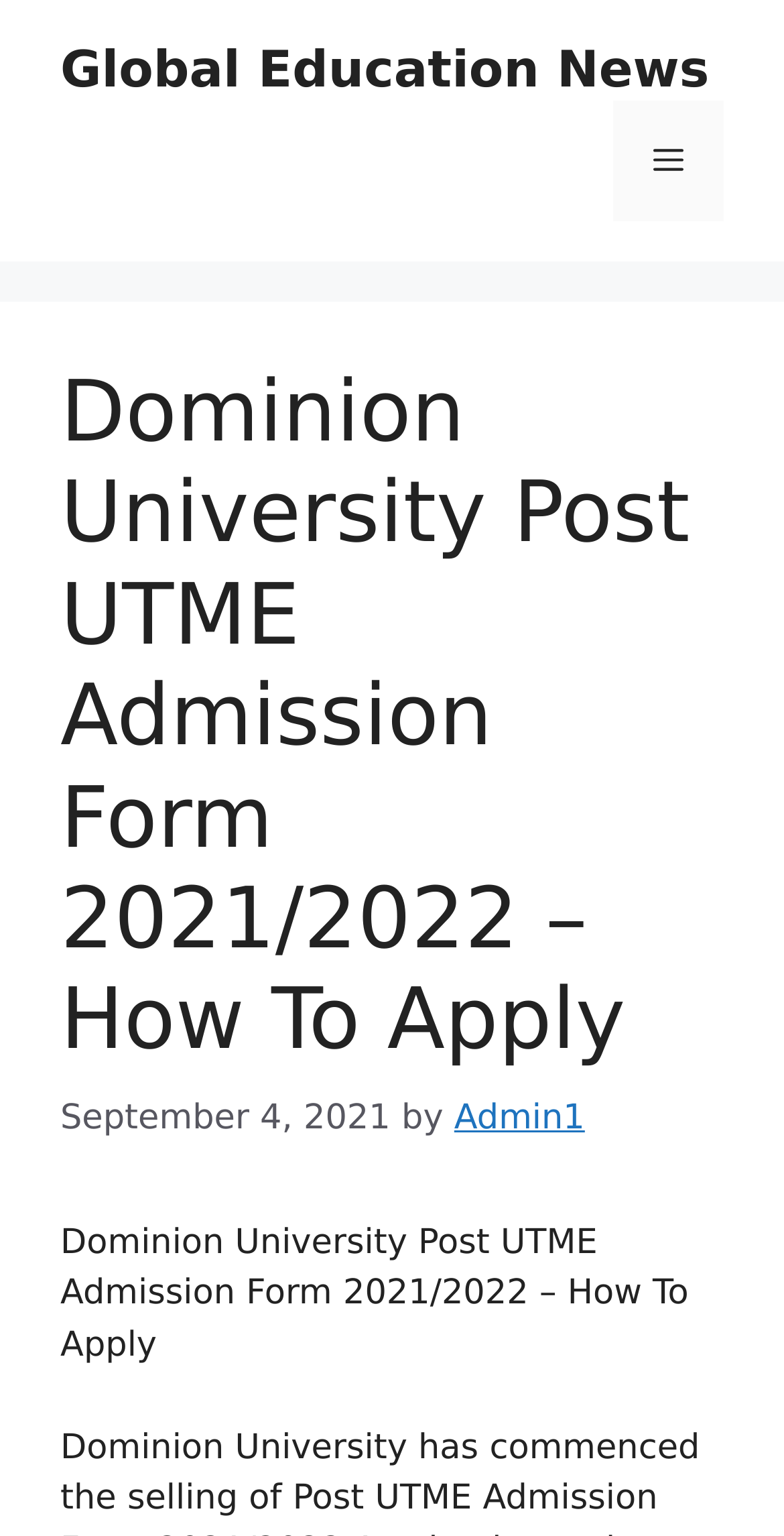Refer to the image and provide an in-depth answer to the question: 
What is the purpose of the page?

I inferred the purpose of the page by looking at the heading element and the content of the page. The heading element mentions 'Post UTME Admission Form' and the page appears to provide information on how to apply, so the purpose of the page is to provide admission form information.